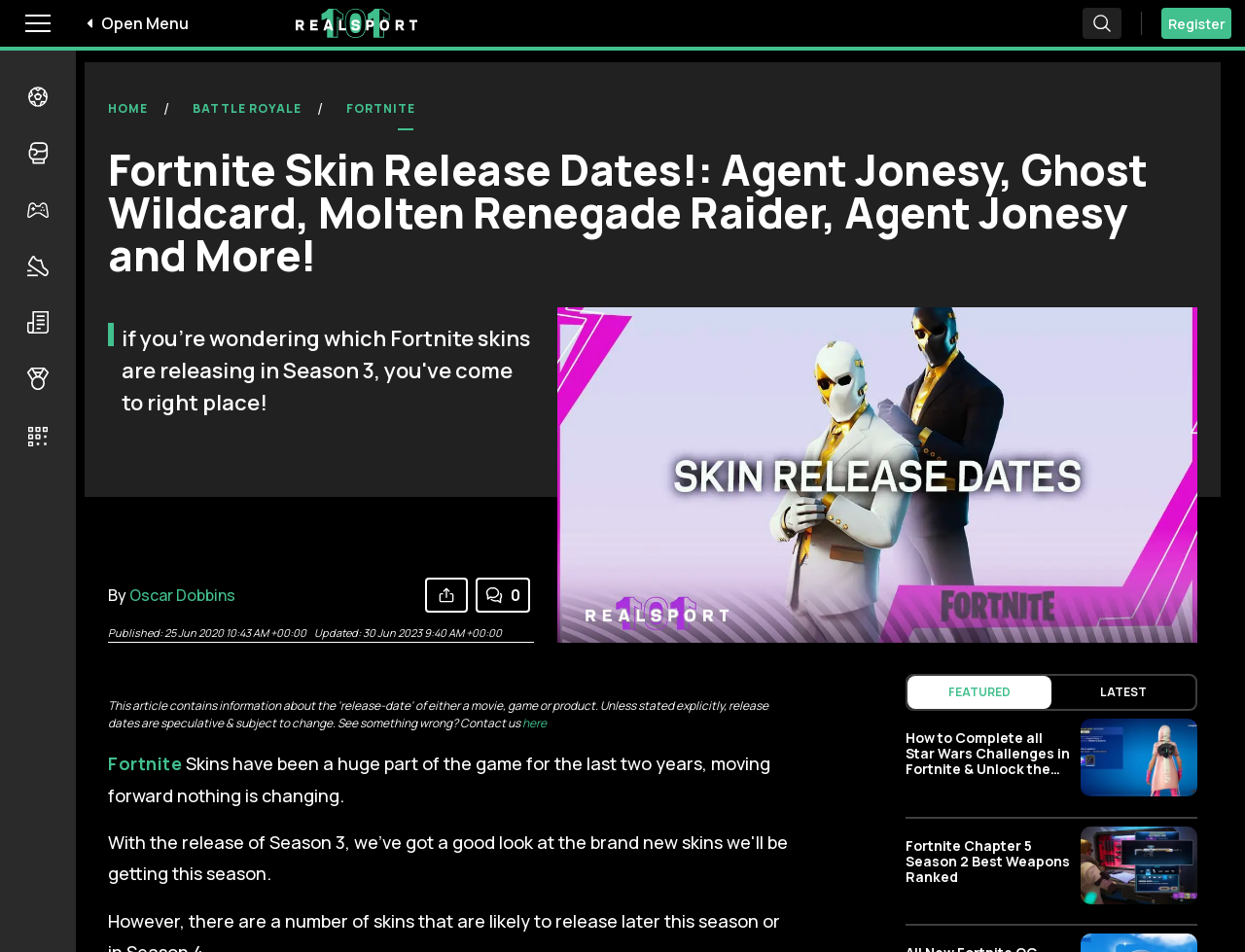Bounding box coordinates are given in the format (top-left x, top-left y, bottom-right x, bottom-right y). All values should be floating point numbers between 0 and 1. Provide the bounding box coordinate for the UI element described as: aria-label="Search for articles"

[0.932, 0.008, 0.963, 0.041]